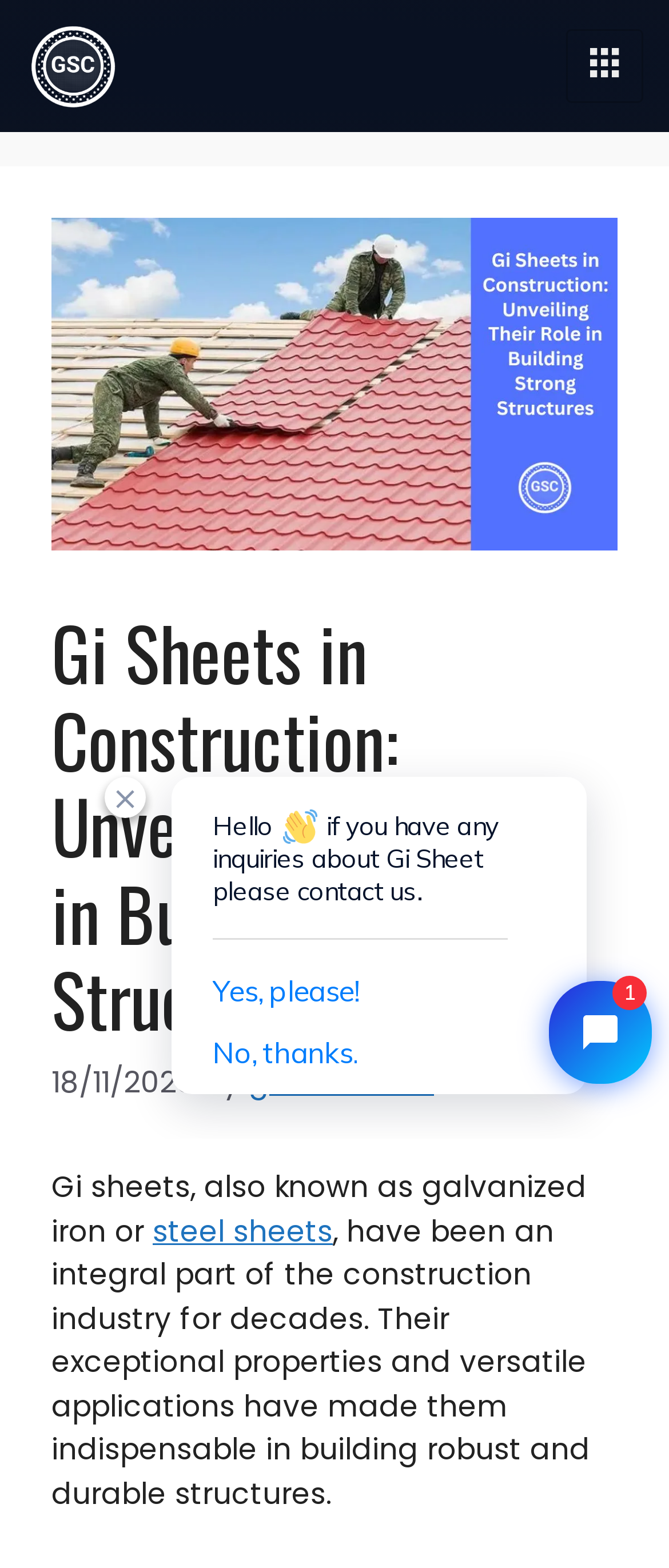Find the bounding box coordinates for the HTML element specified by: "My Wish List (0)".

None